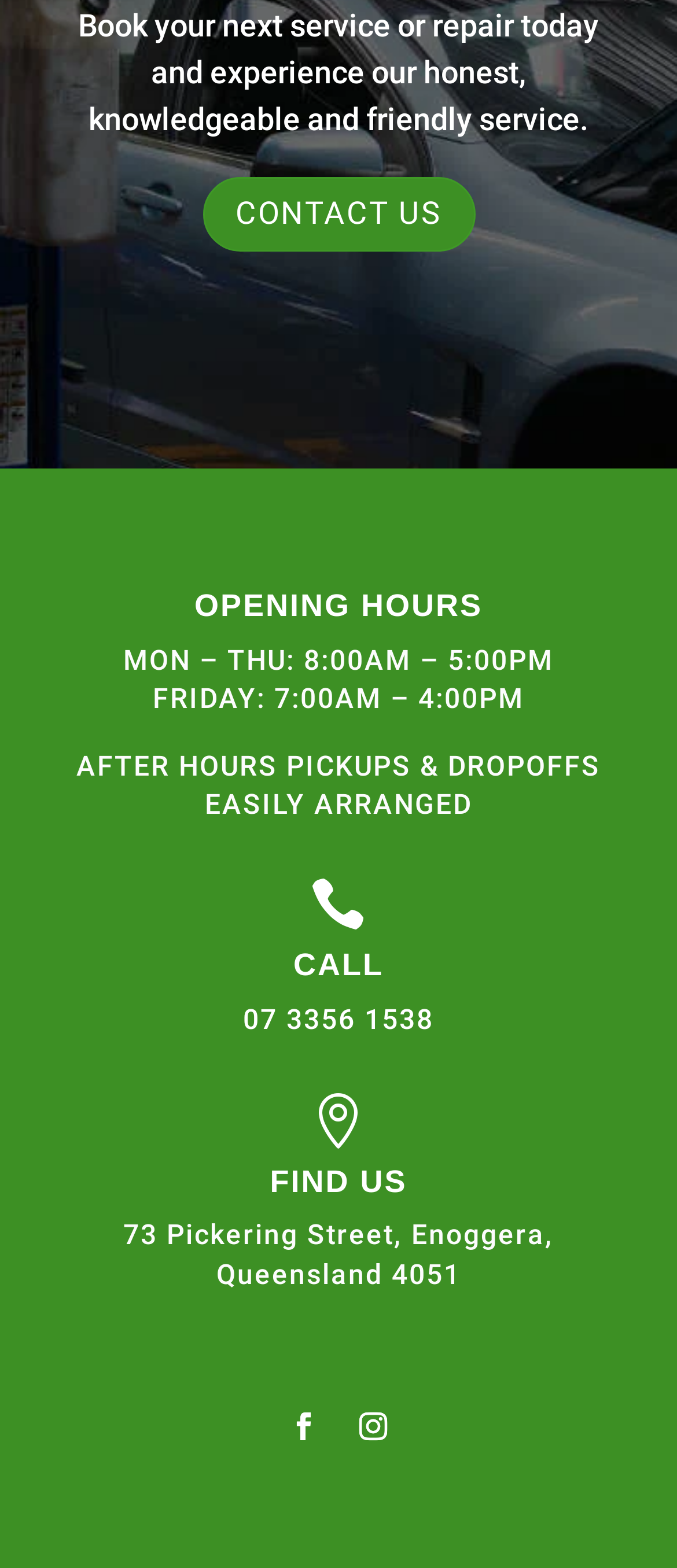Use a single word or phrase to answer the following:
How can I contact the business after hours?

pickups & dropoffs easily arranged